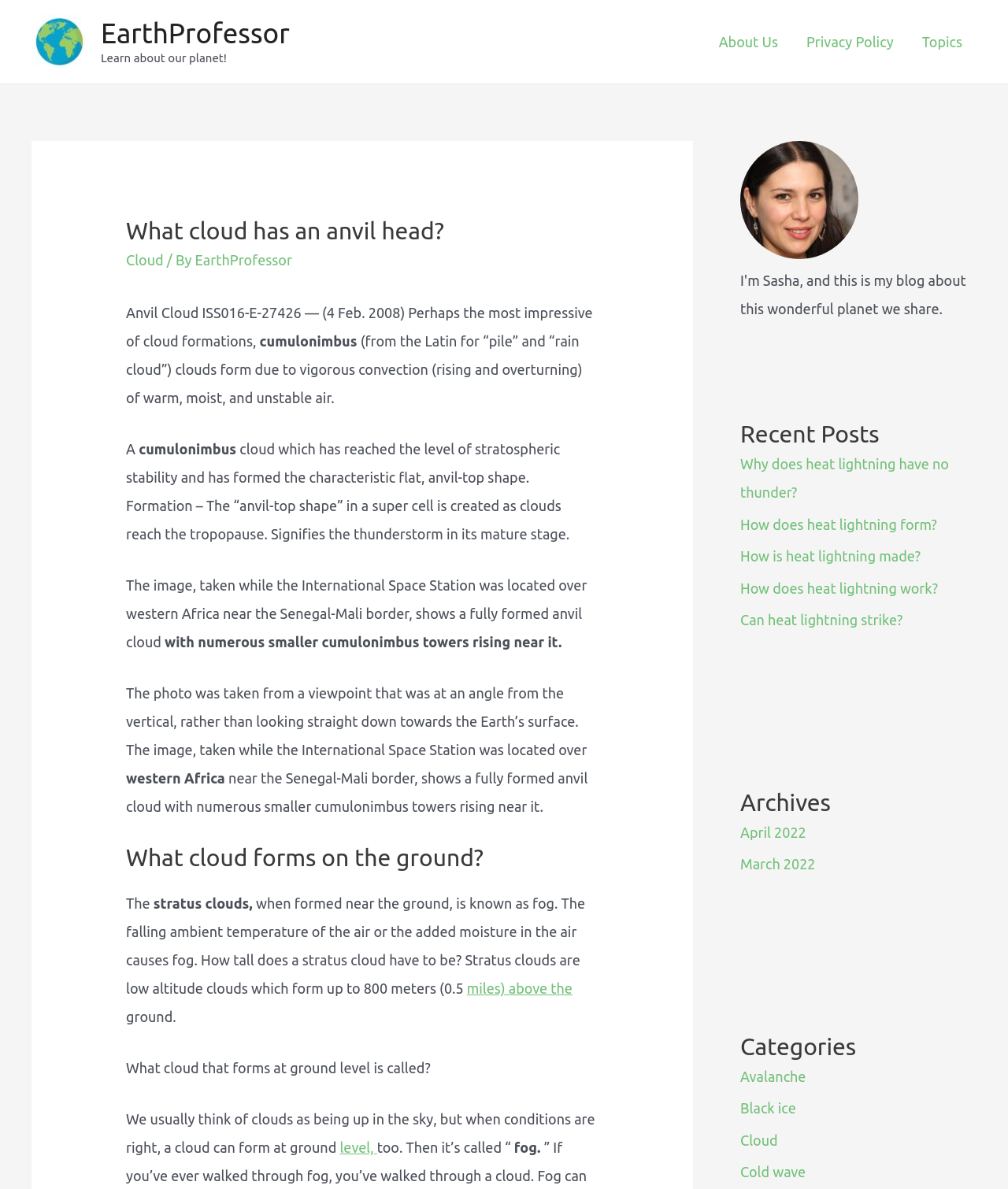Can you find the bounding box coordinates for the element that needs to be clicked to execute this instruction: "Click on the 'About Us' link"? The coordinates should be given as four float numbers between 0 and 1, i.e., [left, top, right, bottom].

[0.699, 0.012, 0.786, 0.058]